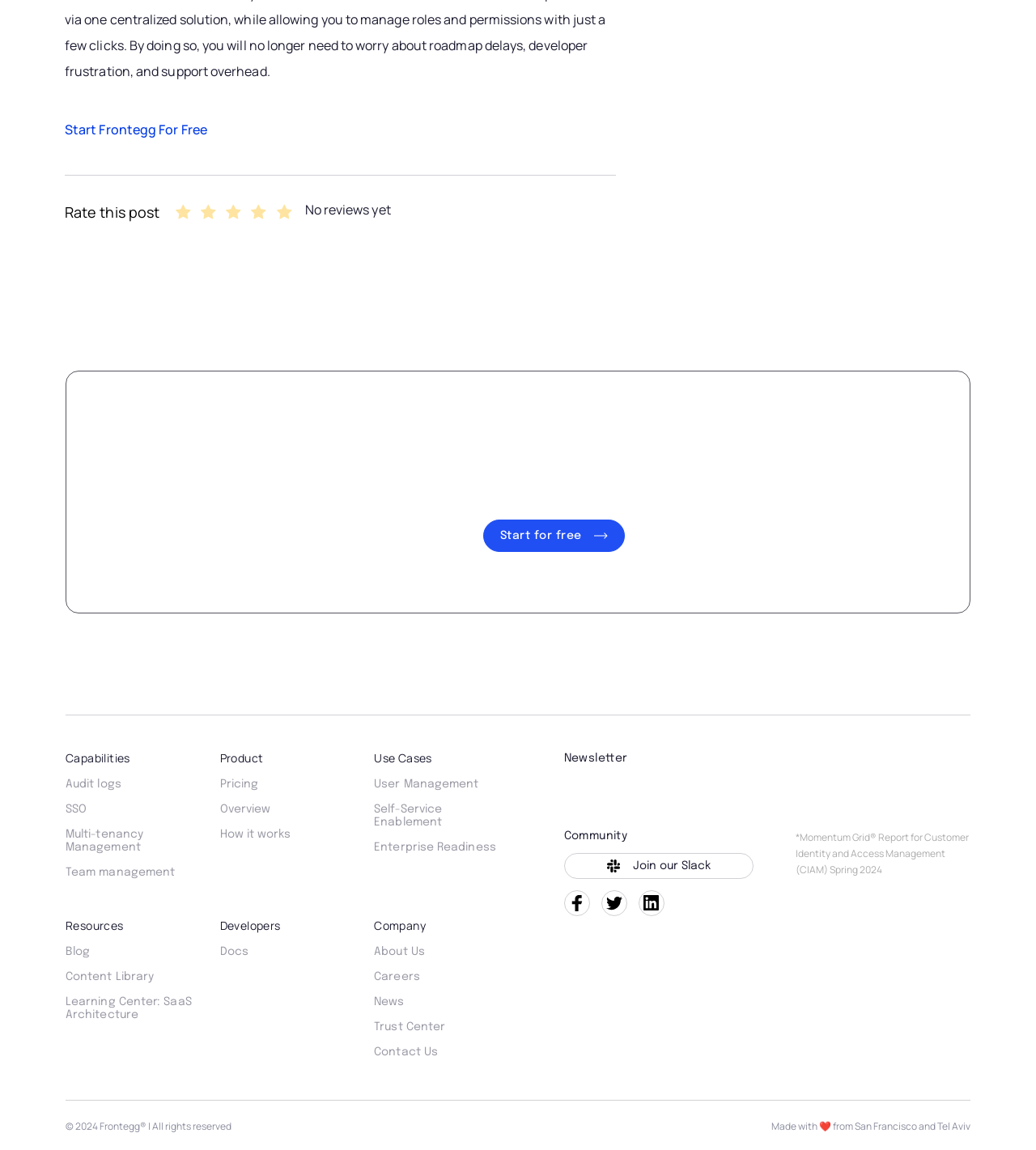Provide the bounding box coordinates of the HTML element described by the text: "Team management".

[0.063, 0.753, 0.193, 0.764]